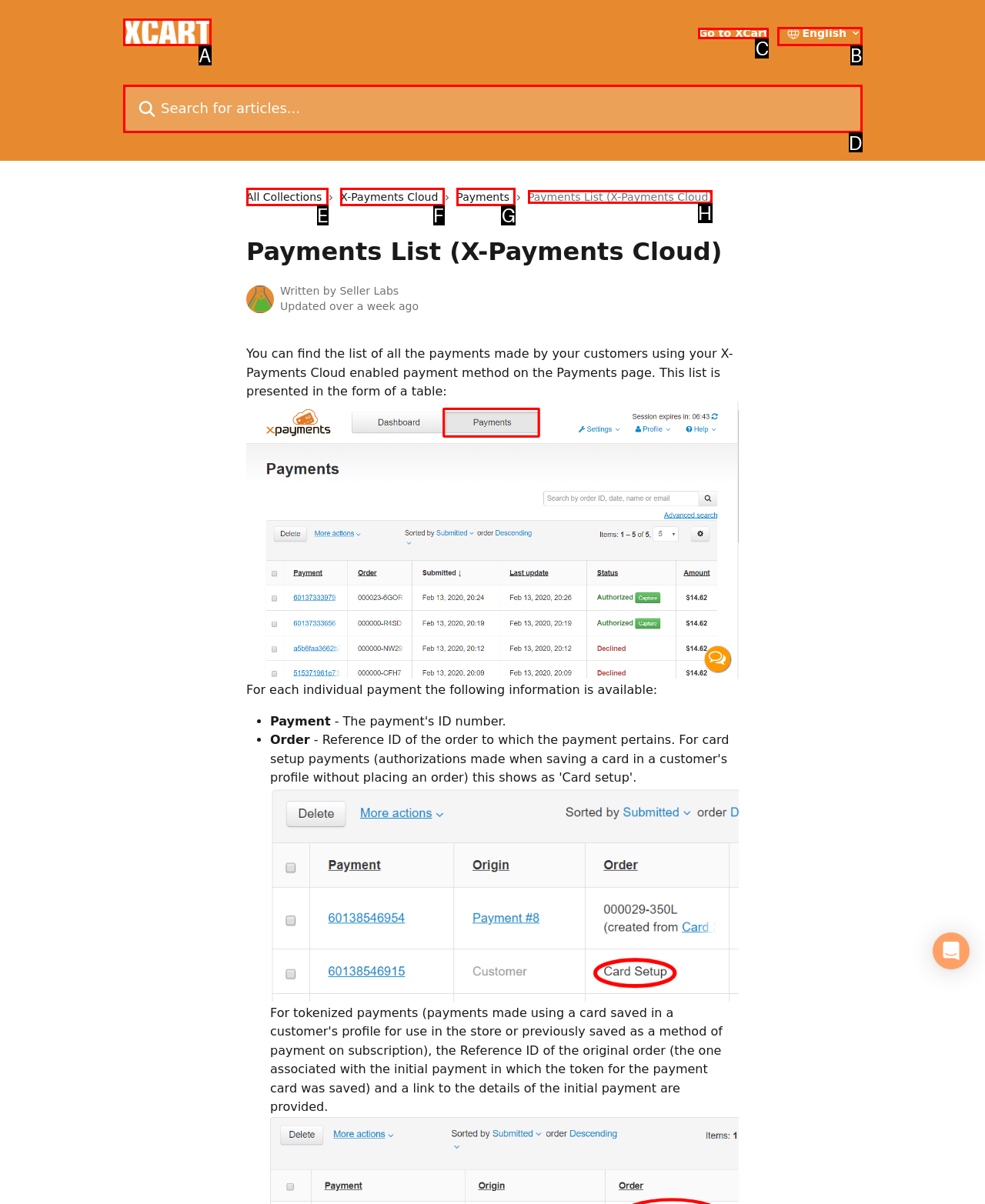Which HTML element should be clicked to complete the task: View Payments List? Answer with the letter of the corresponding option.

H